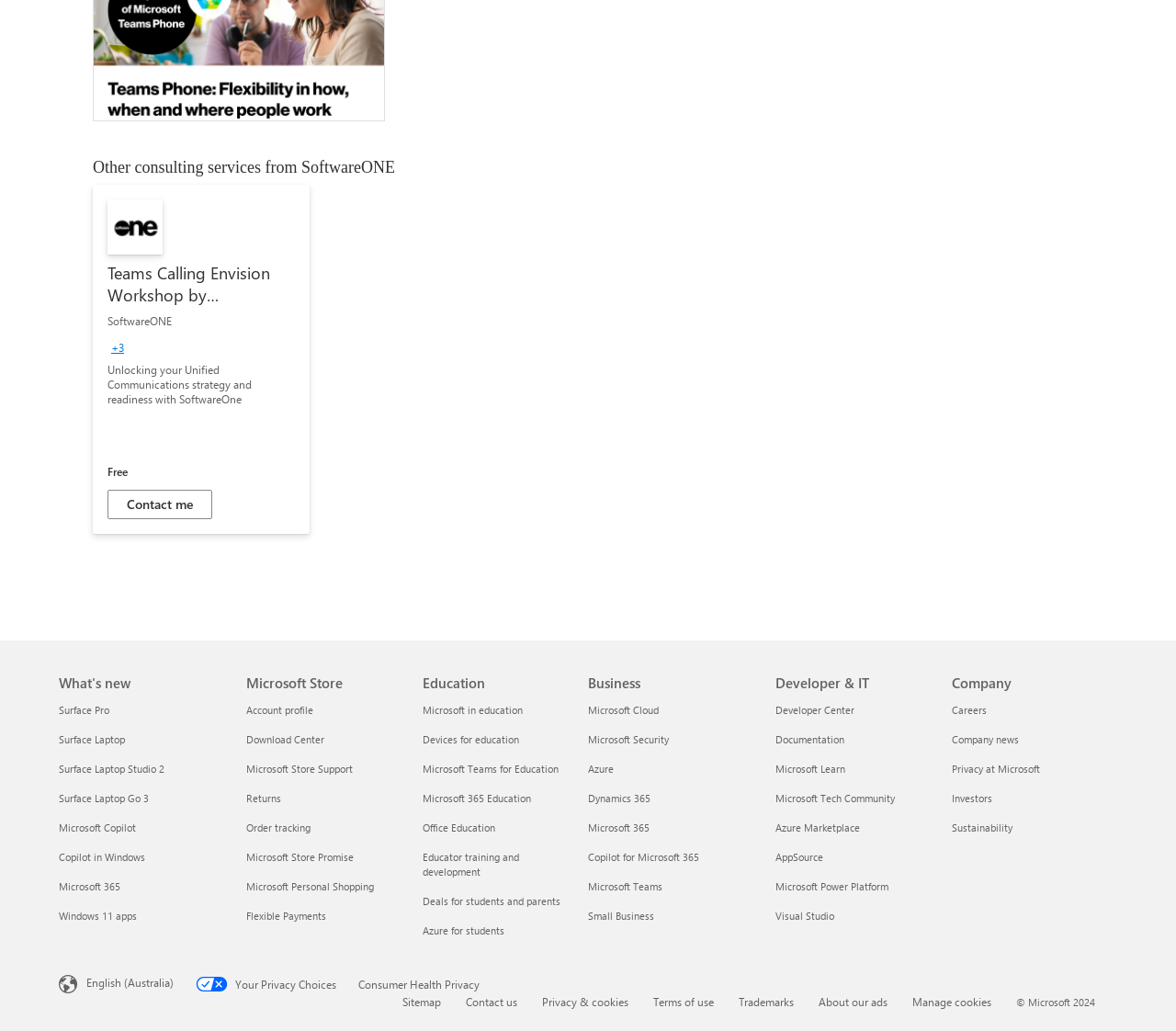What is the copyright year mentioned at the bottom of the page? Look at the image and give a one-word or short phrase answer.

2024